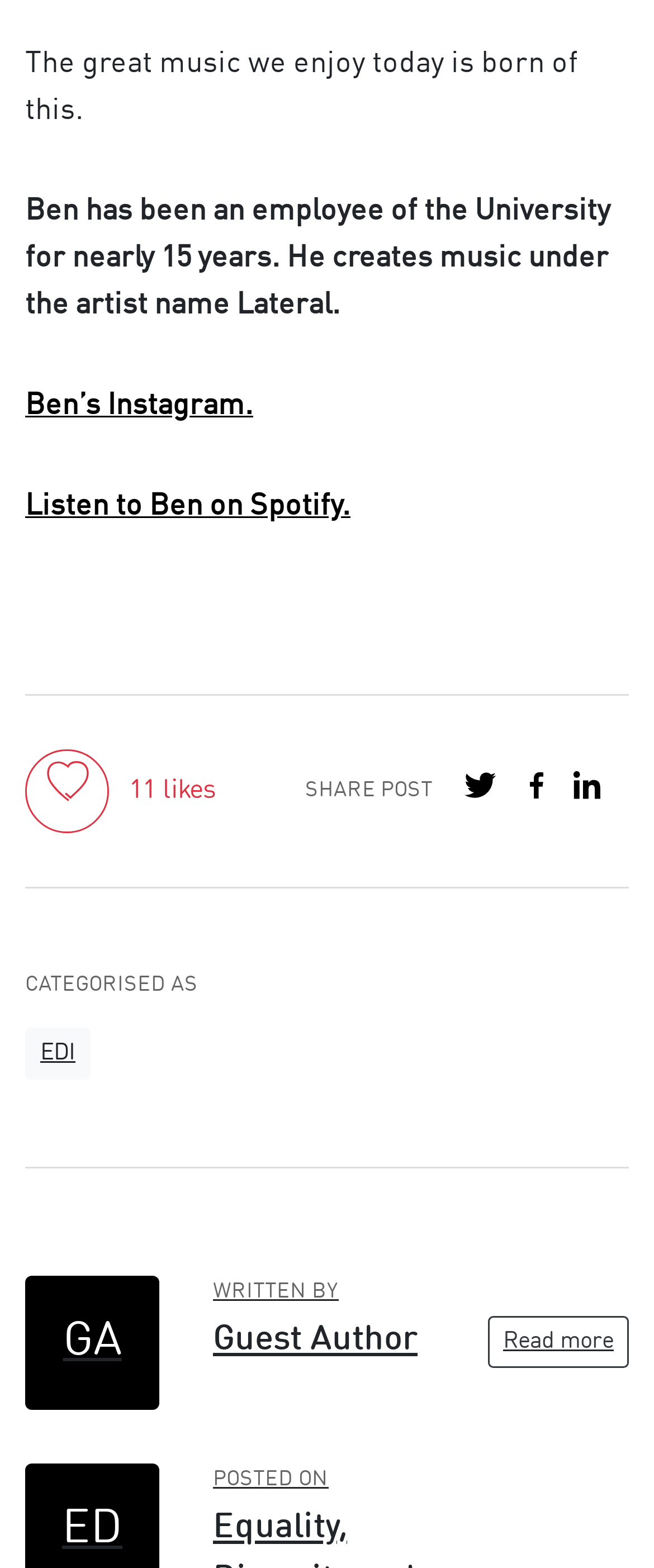Can you determine the bounding box coordinates of the area that needs to be clicked to fulfill the following instruction: "Share on Twitter"?

[0.703, 0.487, 0.766, 0.514]